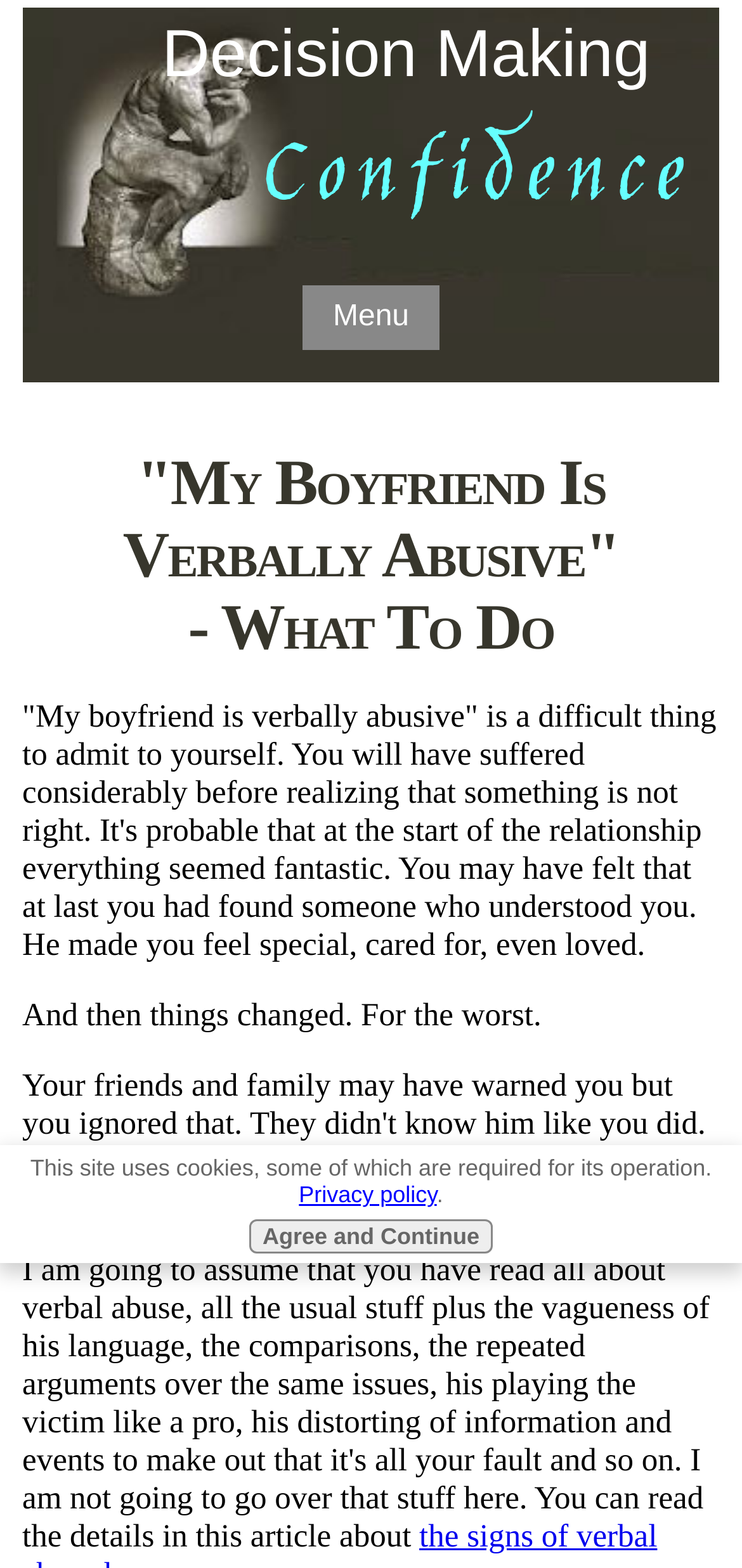What is the author's assumption about the reader's experience?
Using the screenshot, give a one-word or short phrase answer.

They have suffered considerably